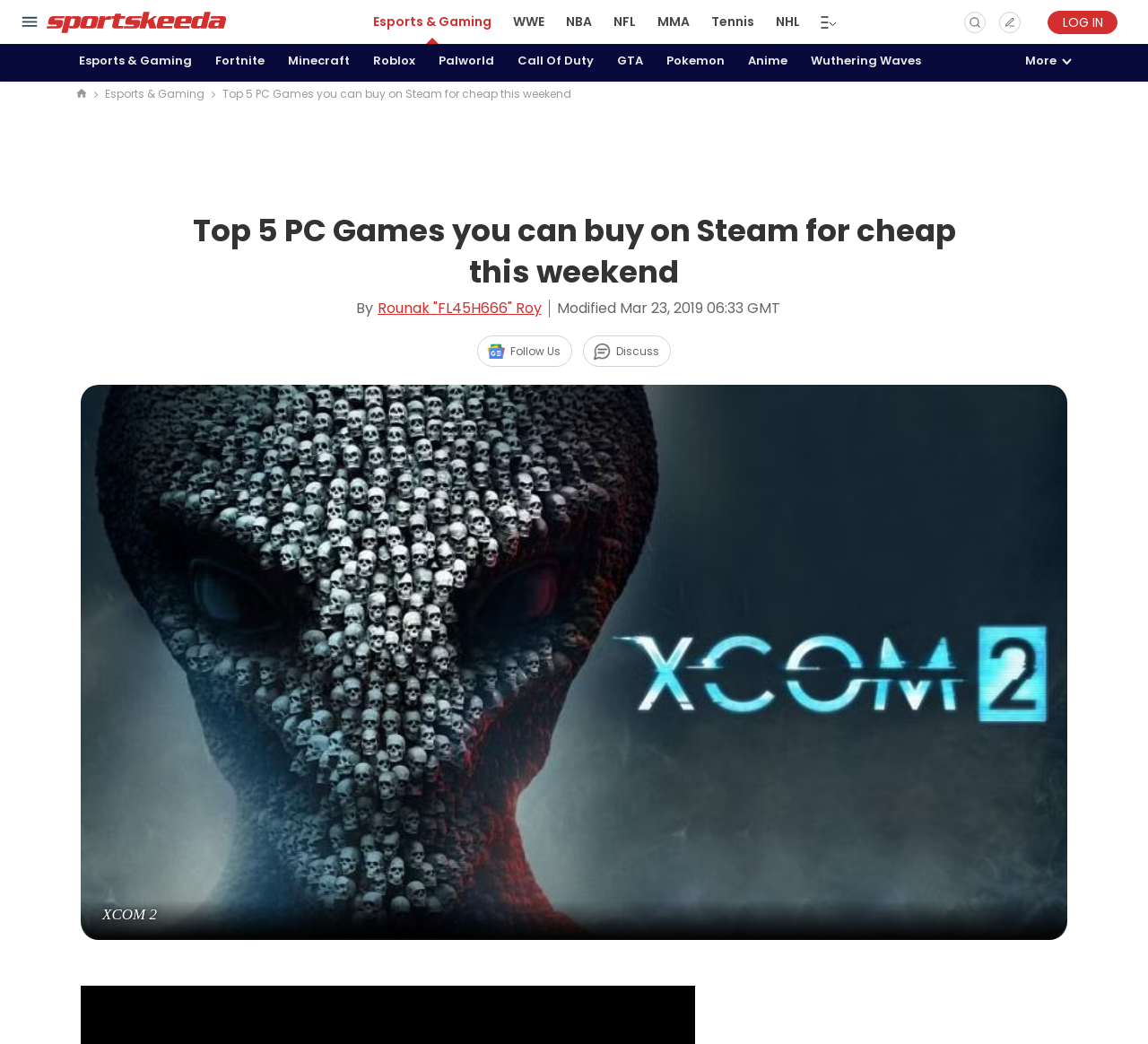Create a detailed summary of the webpage's content and design.

The webpage appears to be an article about the top 5 PC games that can be bought on Steam at a cheap price. At the top of the page, there is a header section with a button to toggle the sidebar menu, a Sportskeeda logo, and a navigation menu with links to various categories such as Esports & Gaming, WWE, NBA, and more. 

Below the header section, there is a search bar and links to Writers Home and LOG IN. On the left side of the page, there is a vertical menu with links to different gaming categories such as Fortnite, Minecraft, and Call of Duty.

The main content of the article starts with a heading that reads "Top 5 PC Games you can buy on Steam for cheap this weekend". Below the heading, there is a byline with the author's name, Rounak "FL45H666" Roy, and the date the article was modified. 

On the right side of the article, there are social media links and a comment button. The main content of the article is accompanied by a large image of a game, XCOM 2, which takes up most of the page. The image has a caption below it.